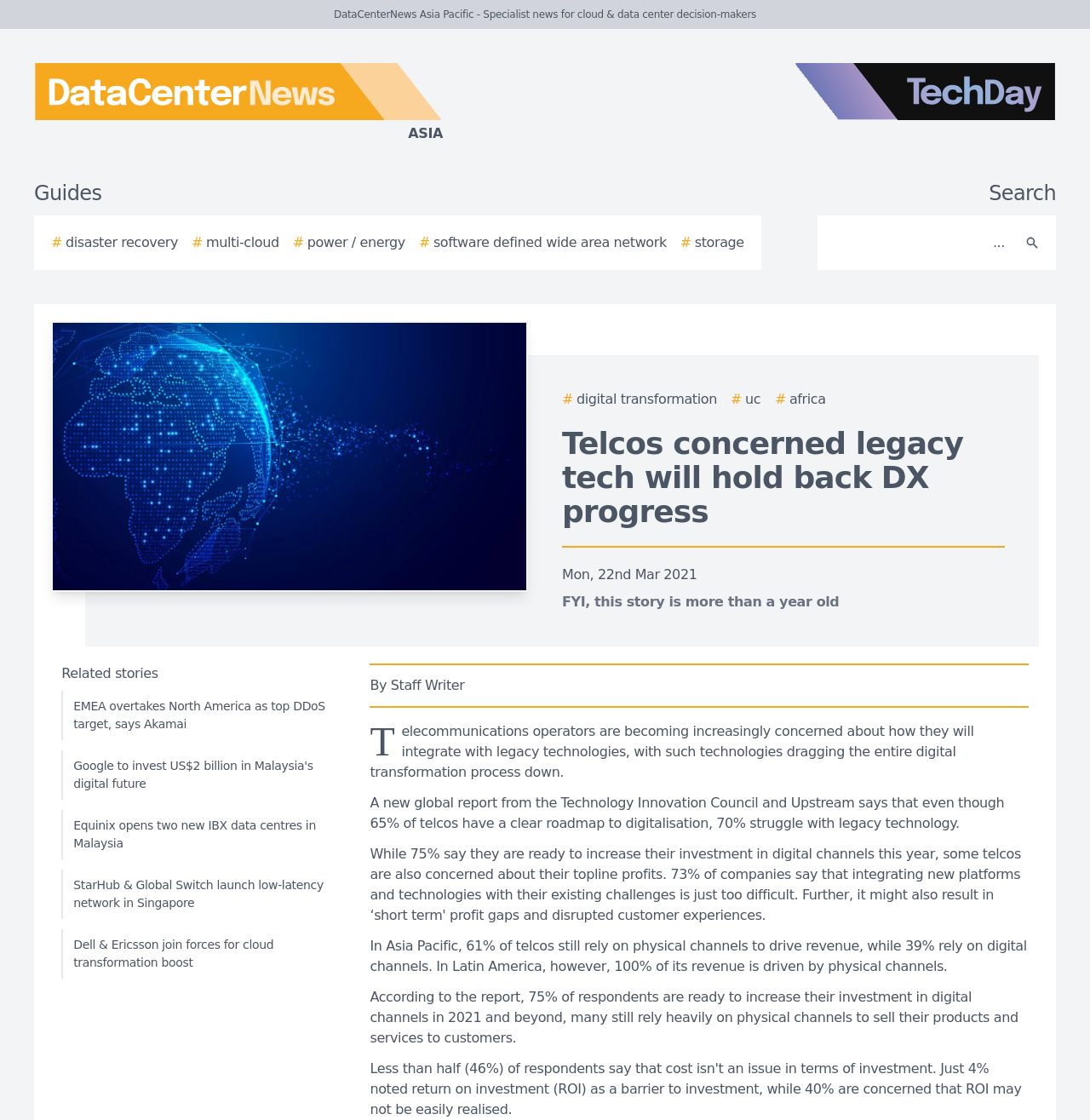Using the provided description: "# power / energy", find the bounding box coordinates of the corresponding UI element. The output should be four float numbers between 0 and 1, in the format [left, top, right, bottom].

[0.269, 0.208, 0.372, 0.226]